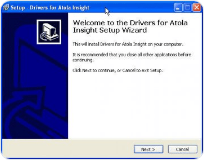Can you look at the image and give a comprehensive answer to the question:
What is the purpose of the 'Cancel' button?

The 'Cancel' button is located at the bottom of the window, and its purpose is to allow users to exit the setup process if they wish to do so.